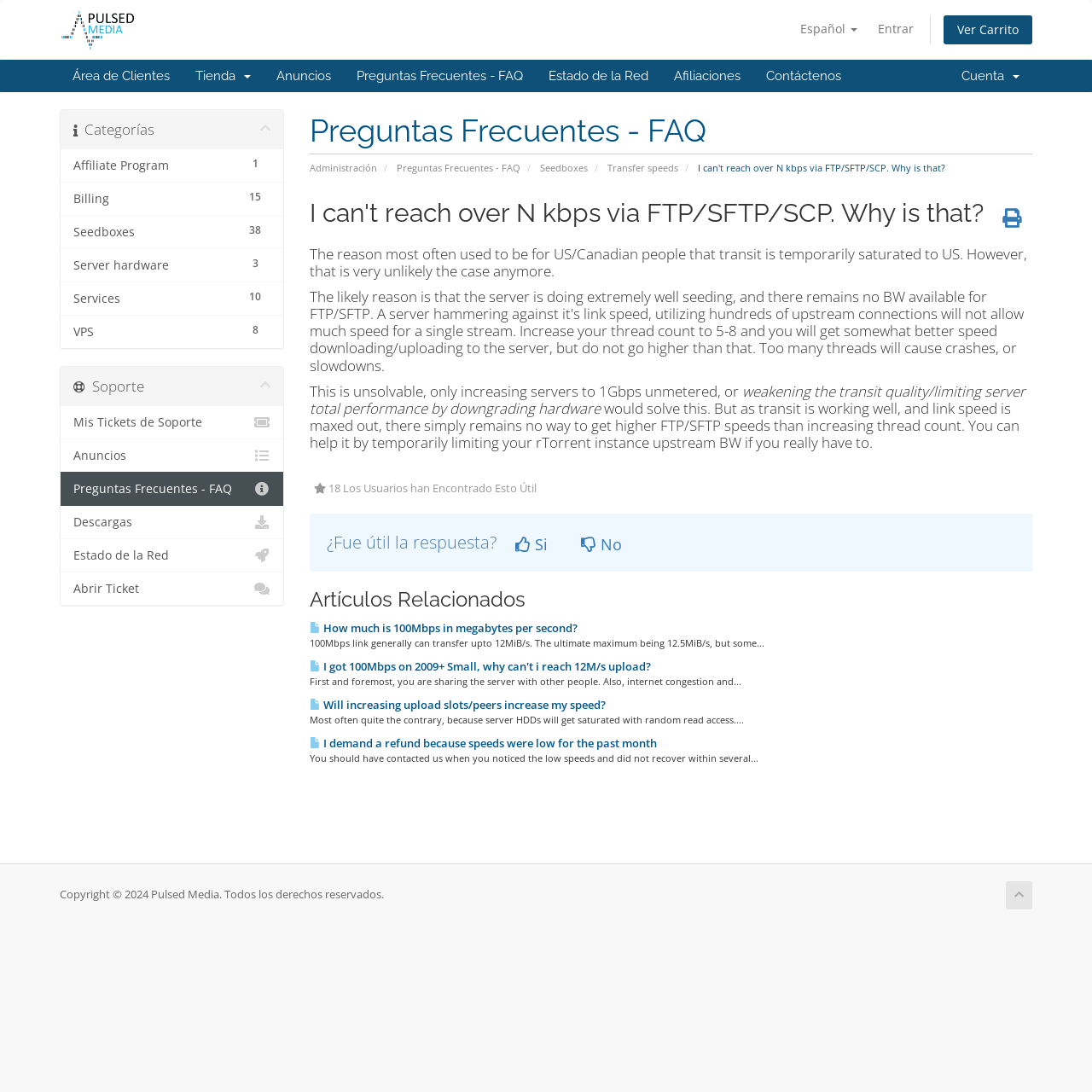What is the maximum upload speed for a 100Mbps link?
Using the image as a reference, answer the question in detail.

According to the webpage, a 100Mbps link generally can transfer up to 12MiB/s, with the ultimate maximum being 12.5MiB/s, but some factors may affect the actual speed.